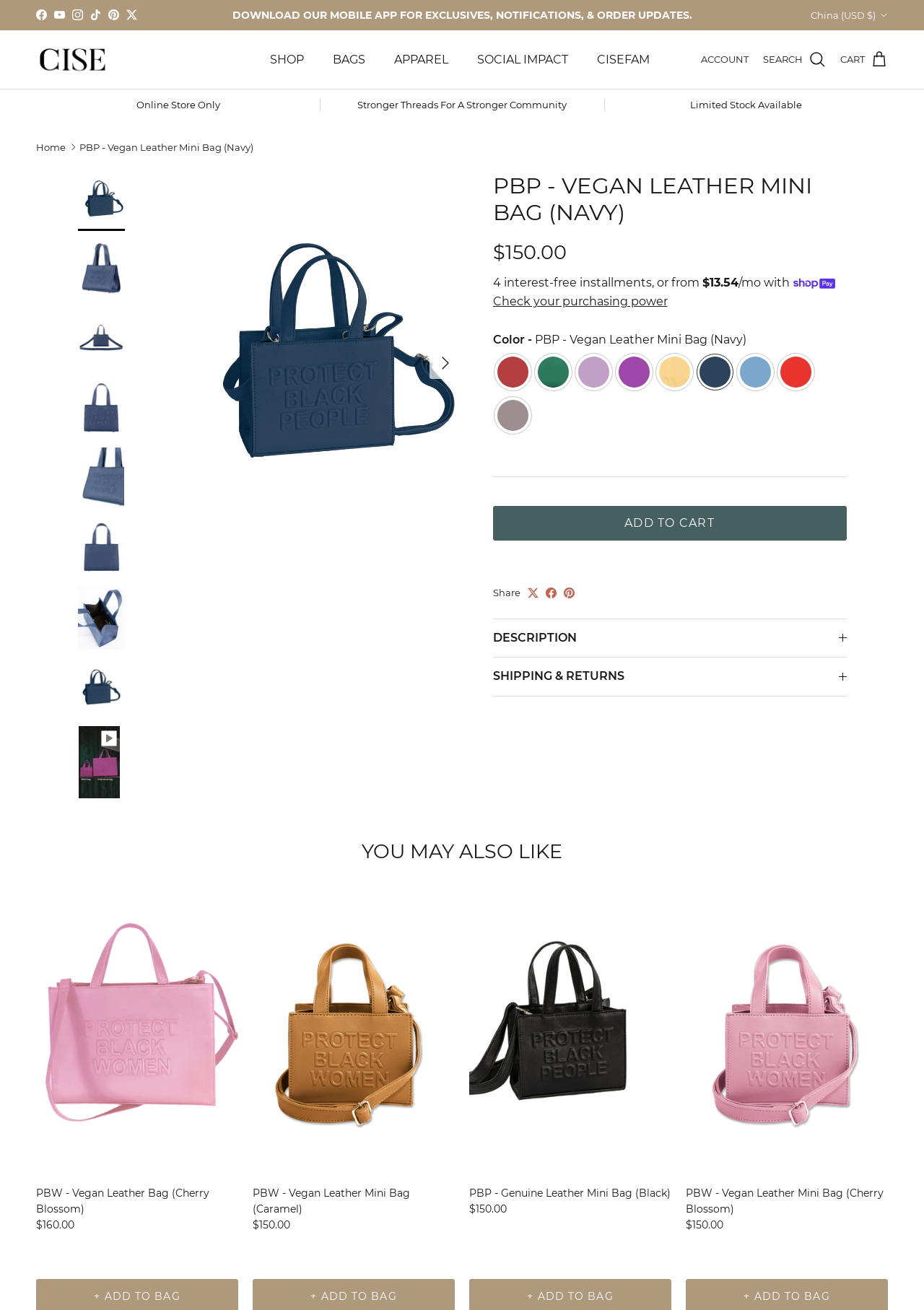Indicate the bounding box coordinates of the element that needs to be clicked to satisfy the following instruction: "View the PBP - Vegan Leather Mini Bag (Navy) product details". The coordinates should be four float numbers between 0 and 1, i.e., [left, top, right, bottom].

[0.533, 0.132, 0.916, 0.172]